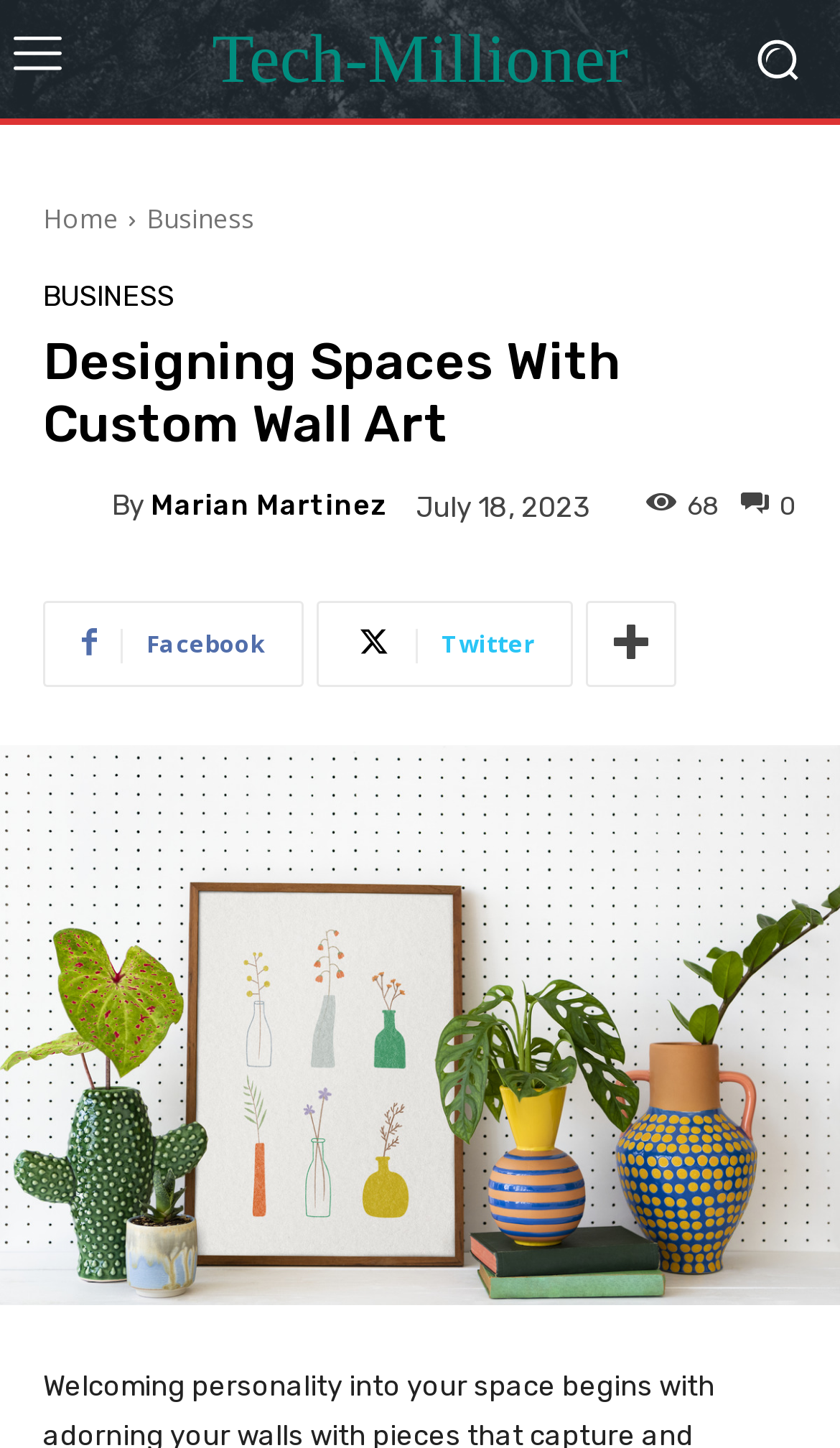Given the description of a UI element: "Twitter", identify the bounding box coordinates of the matching element in the webpage screenshot.

[0.377, 0.414, 0.682, 0.474]